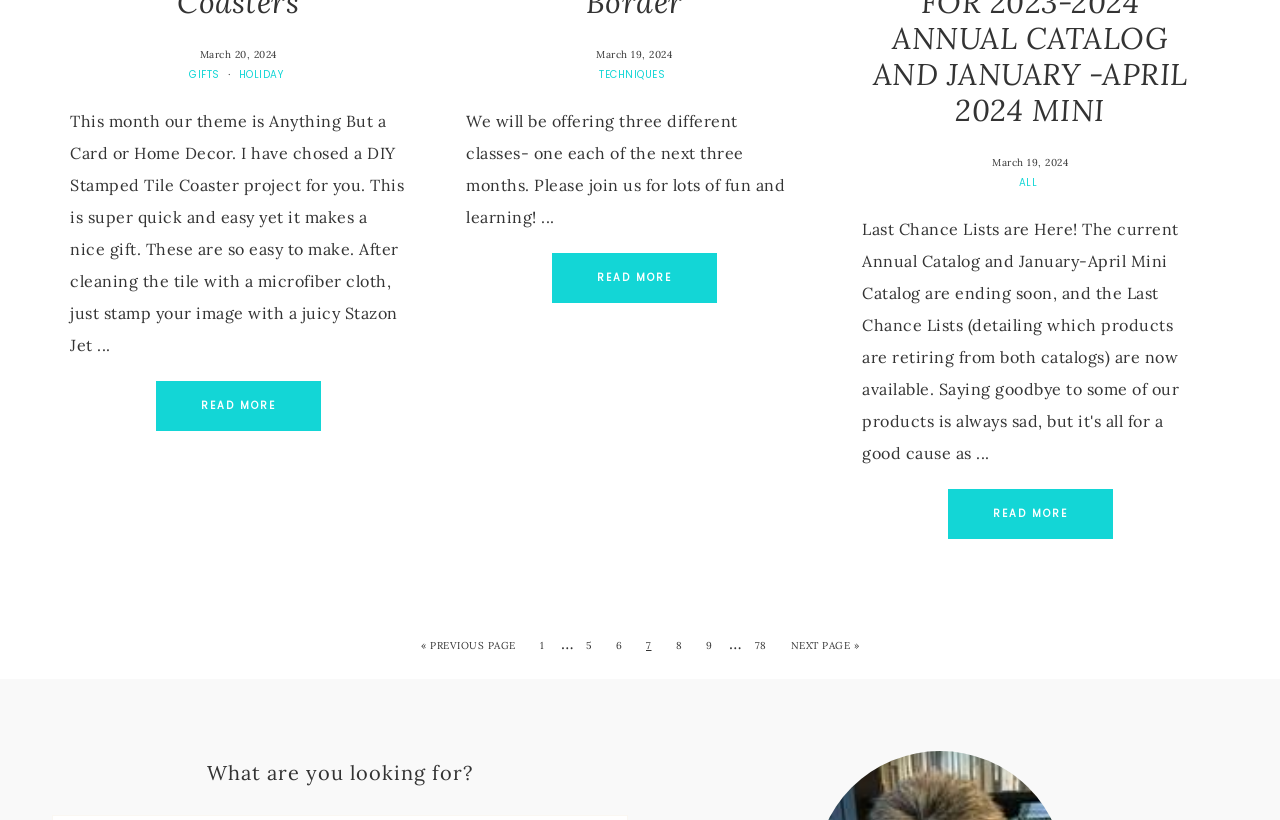Identify the bounding box coordinates for the UI element described as: "Malaysia Train Tickets". The coordinates should be provided as four floats between 0 and 1: [left, top, right, bottom].

None